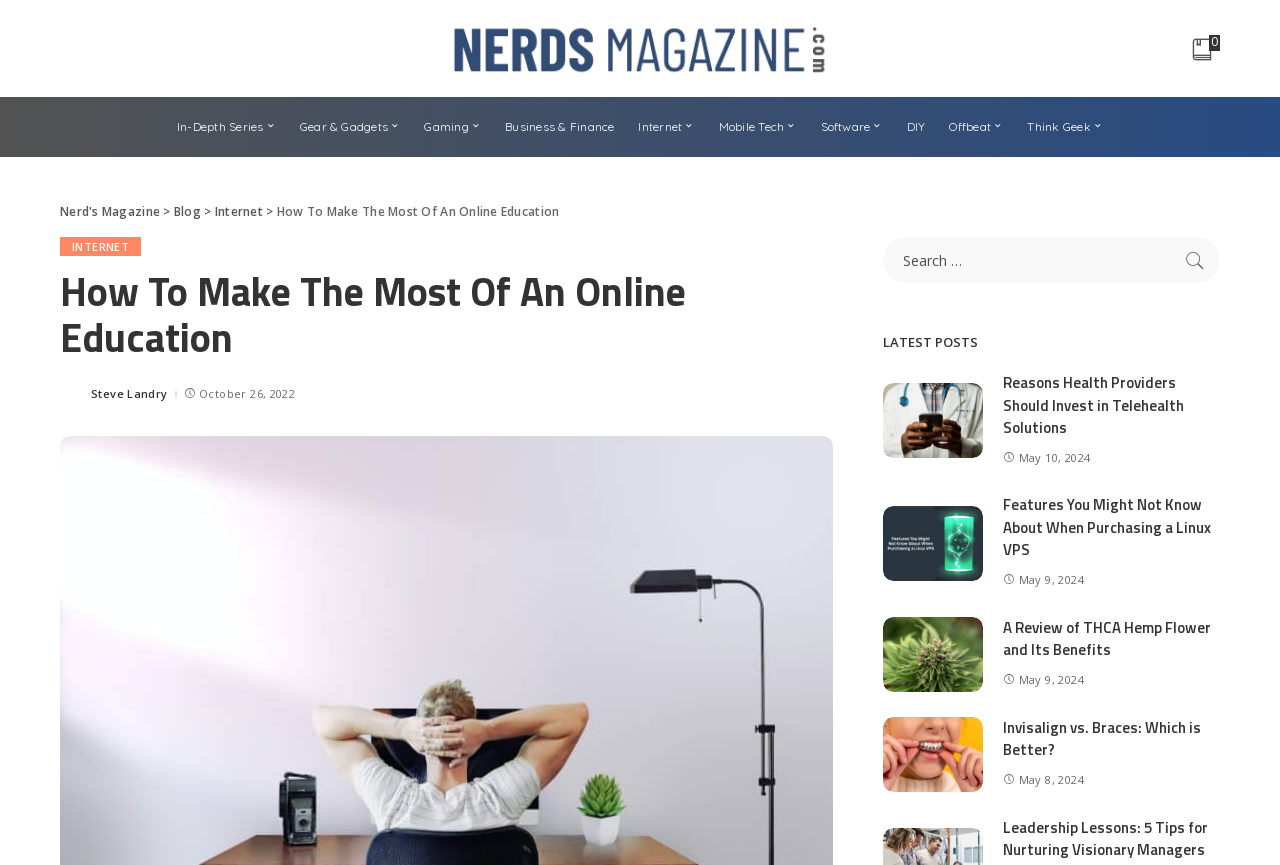Show the bounding box coordinates of the element that should be clicked to complete the task: "Click on the 'Invisalign vs. Braces: Which is Better?' link".

[0.784, 0.827, 0.938, 0.88]